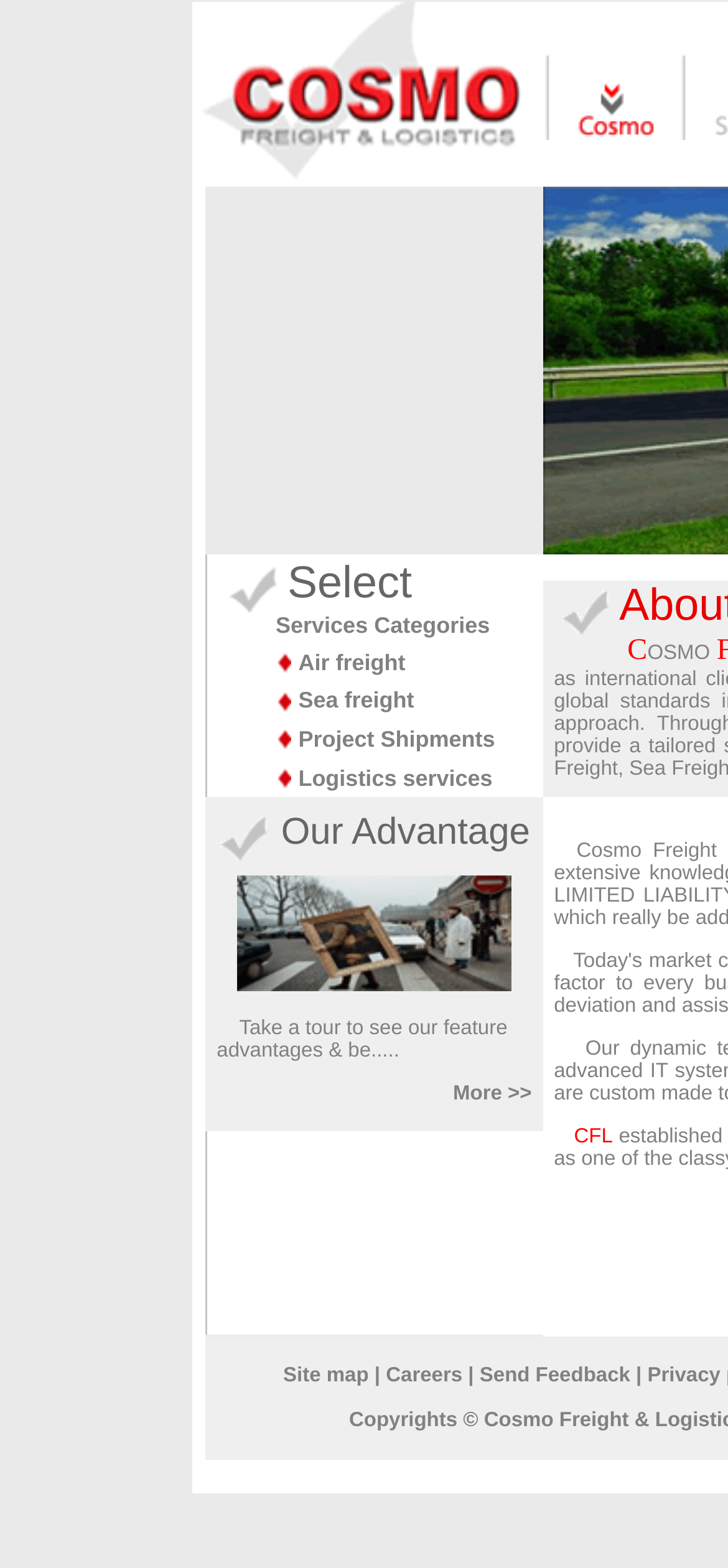Determine the bounding box coordinates for the region that must be clicked to execute the following instruction: "Click on Air freight".

[0.41, 0.414, 0.557, 0.43]